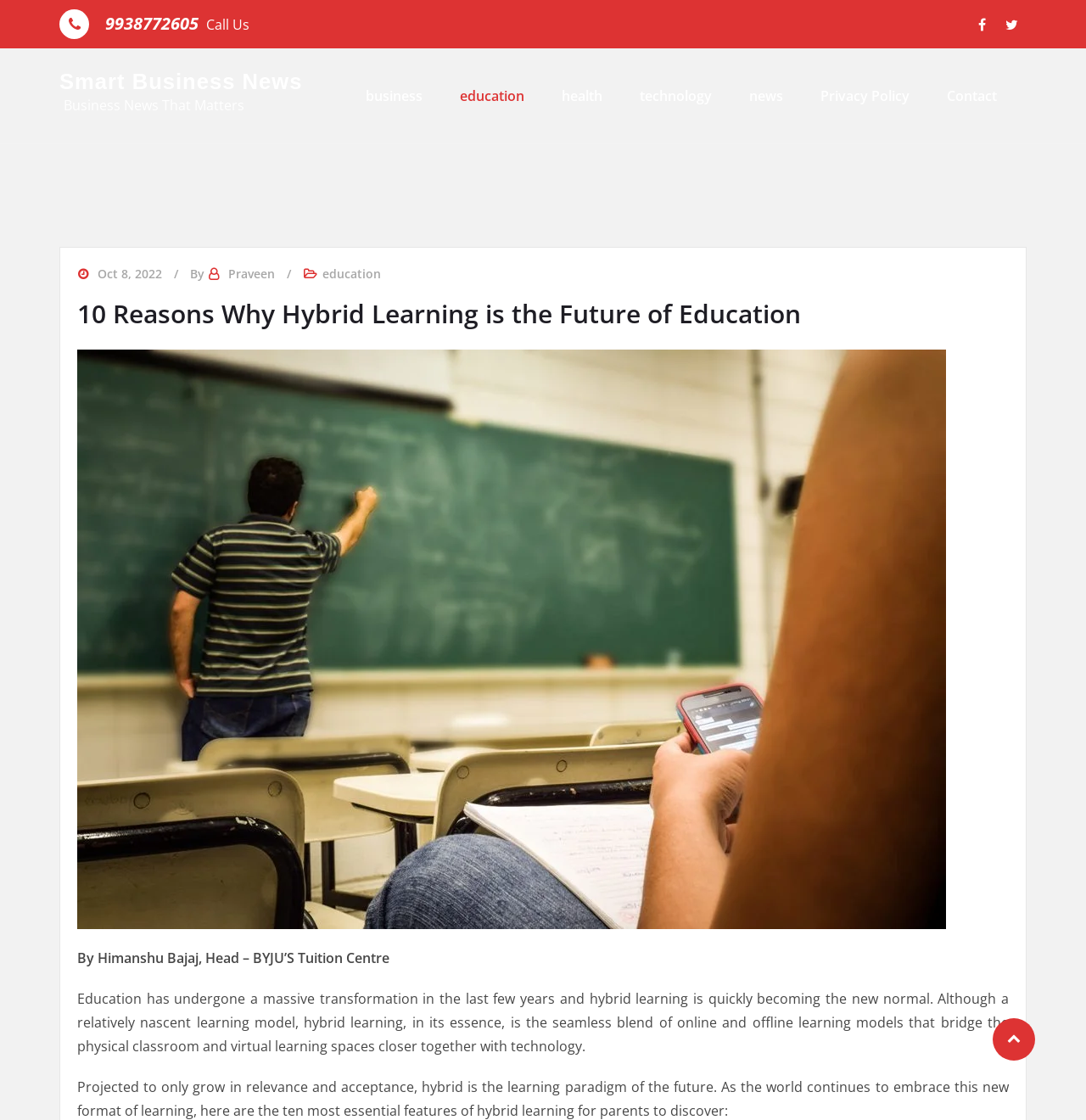What is the name of the website?
Please provide a single word or phrase as your answer based on the screenshot.

Smart Business News